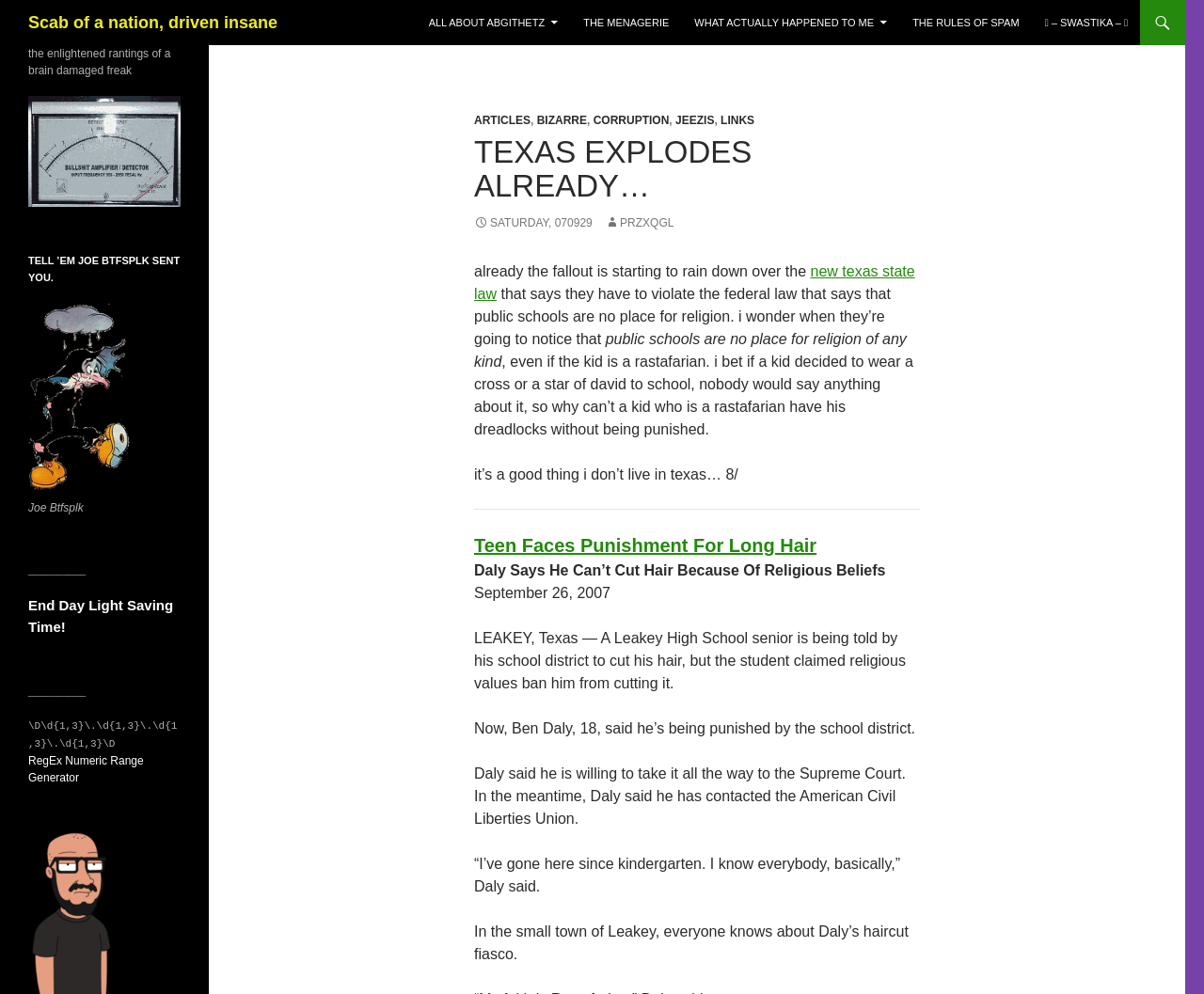Locate the bounding box coordinates of the clickable region to complete the following instruction: "Click on the link 'Scab of a nation, driven insane'."

[0.023, 0.0, 0.231, 0.045]